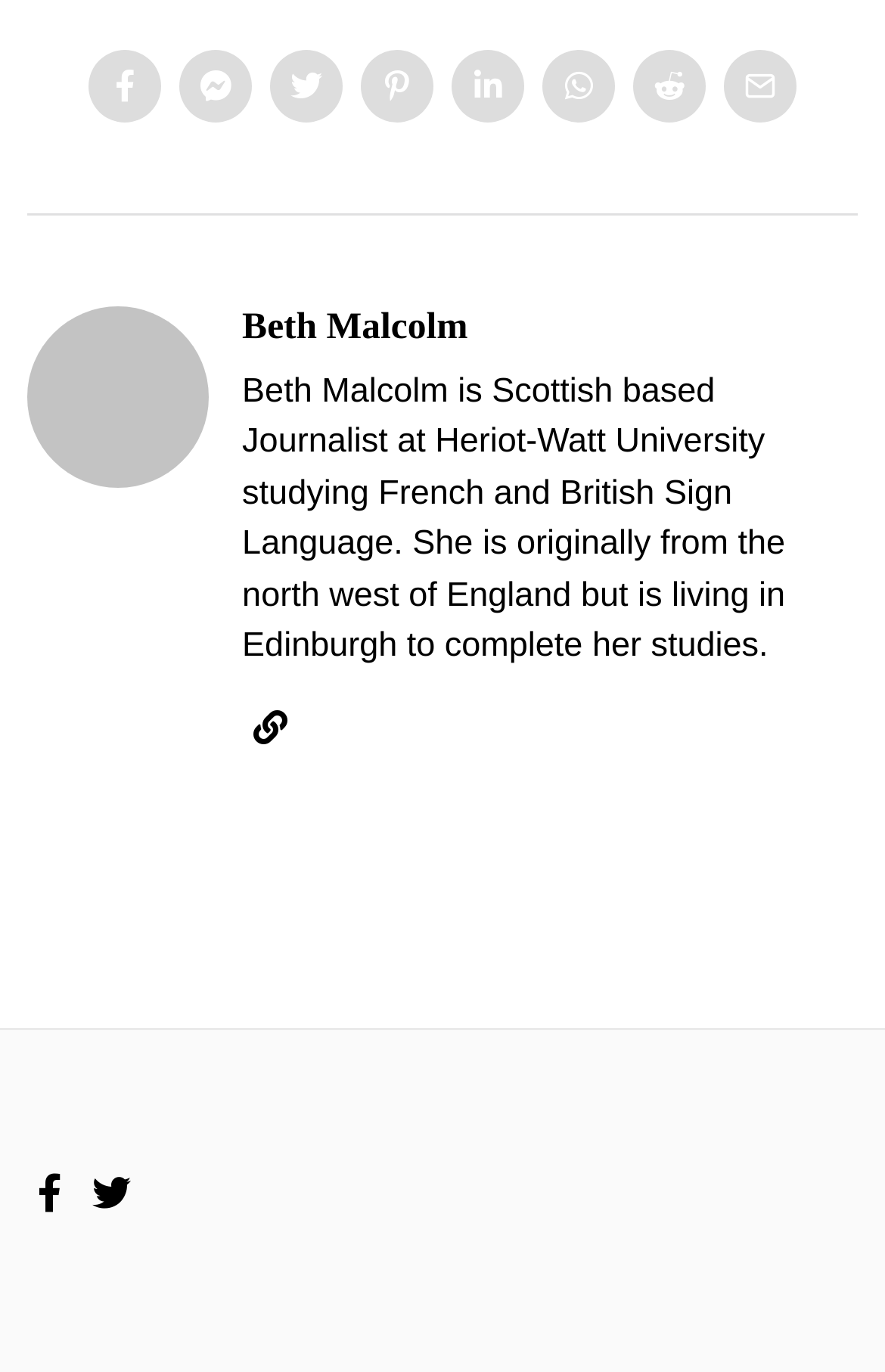What is the current location of Beth Malcolm?
Based on the screenshot, provide your answer in one word or phrase.

Edinburgh